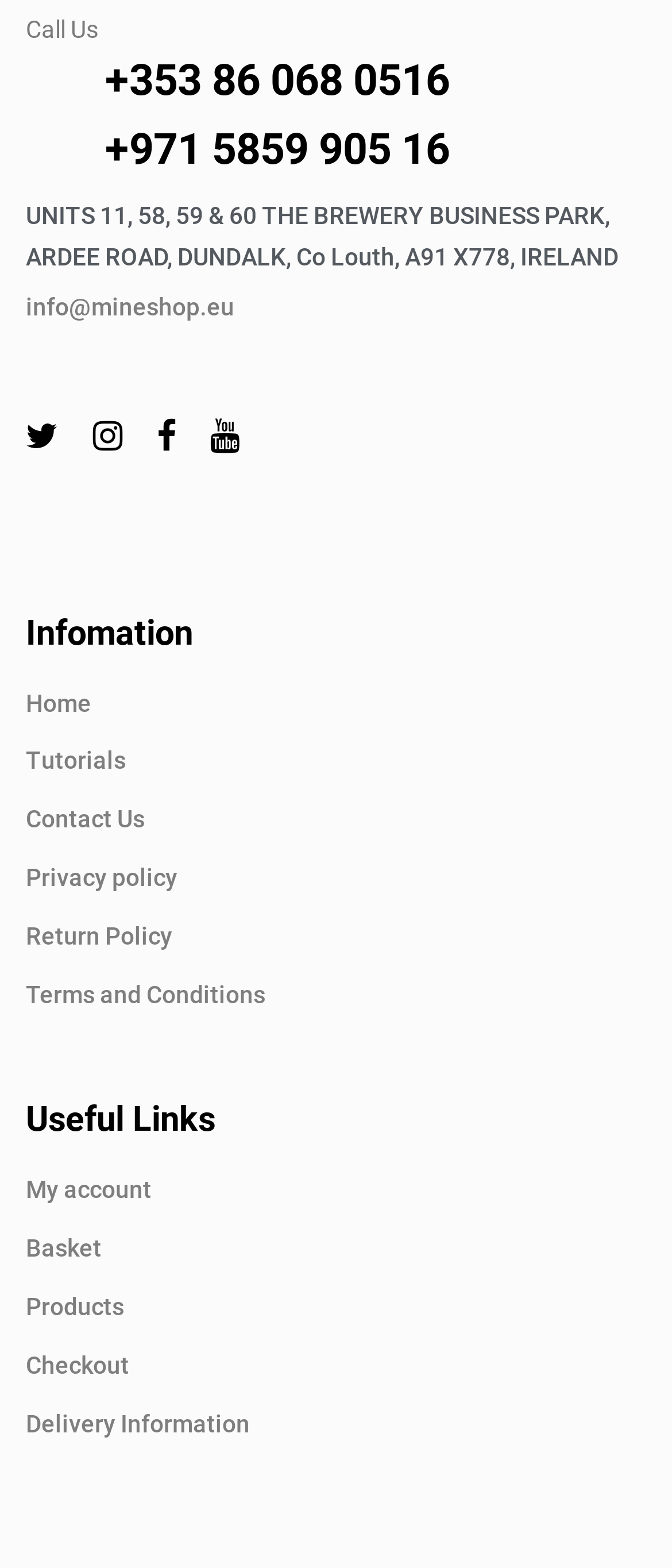Determine the bounding box coordinates for the area you should click to complete the following instruction: "Send an email".

[0.038, 0.184, 0.349, 0.21]